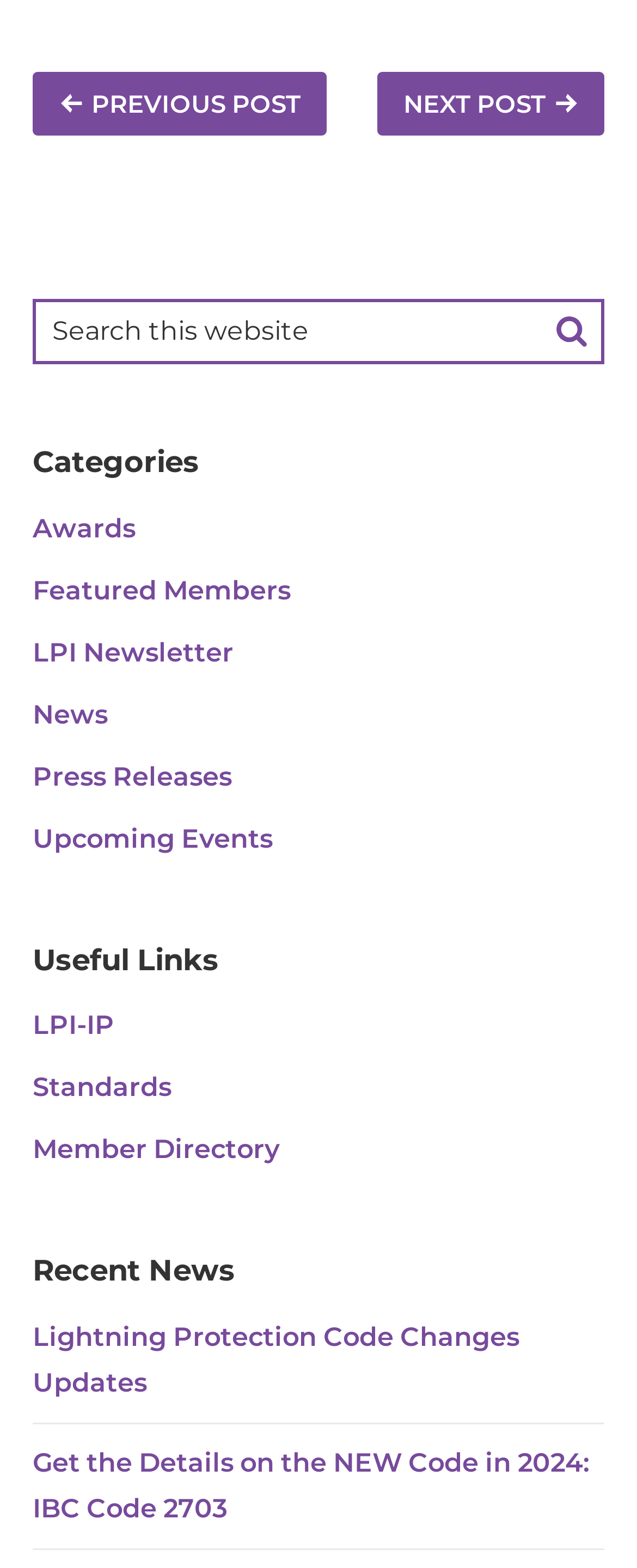Carefully examine the image and provide an in-depth answer to the question: What is the function of the 'NEXT POST' and 'PREVIOUS POST' links?

The 'NEXT POST' and 'PREVIOUS POST' links are located at the top of the webpage, and they likely allow users to navigate between different posts or articles on the website.